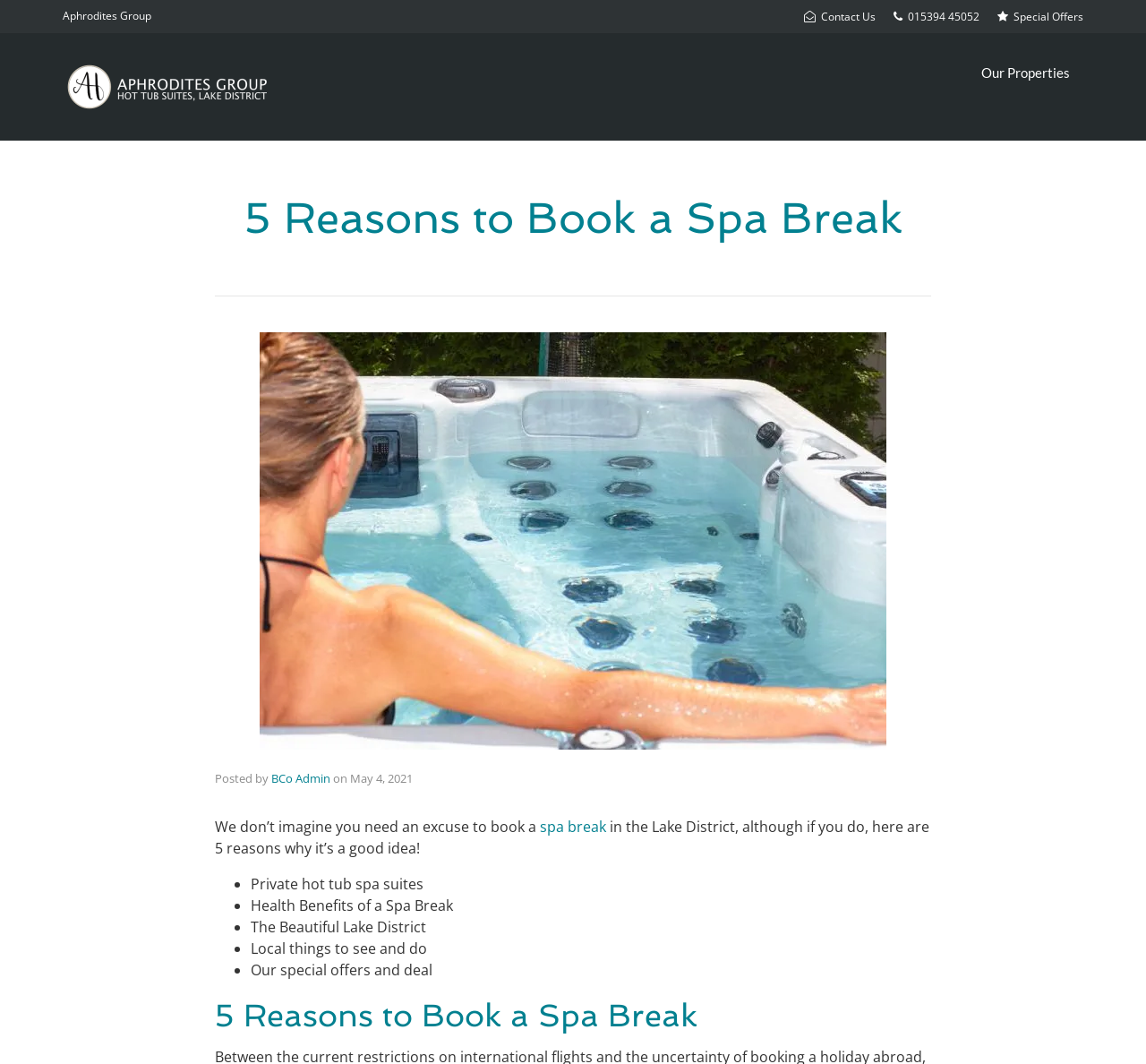What is the phone number to contact?
Please give a detailed answer to the question using the information shown in the image.

I found the phone number by looking at the top navigation bar, where there is a link with the phone icon and the number '015394 45052'.